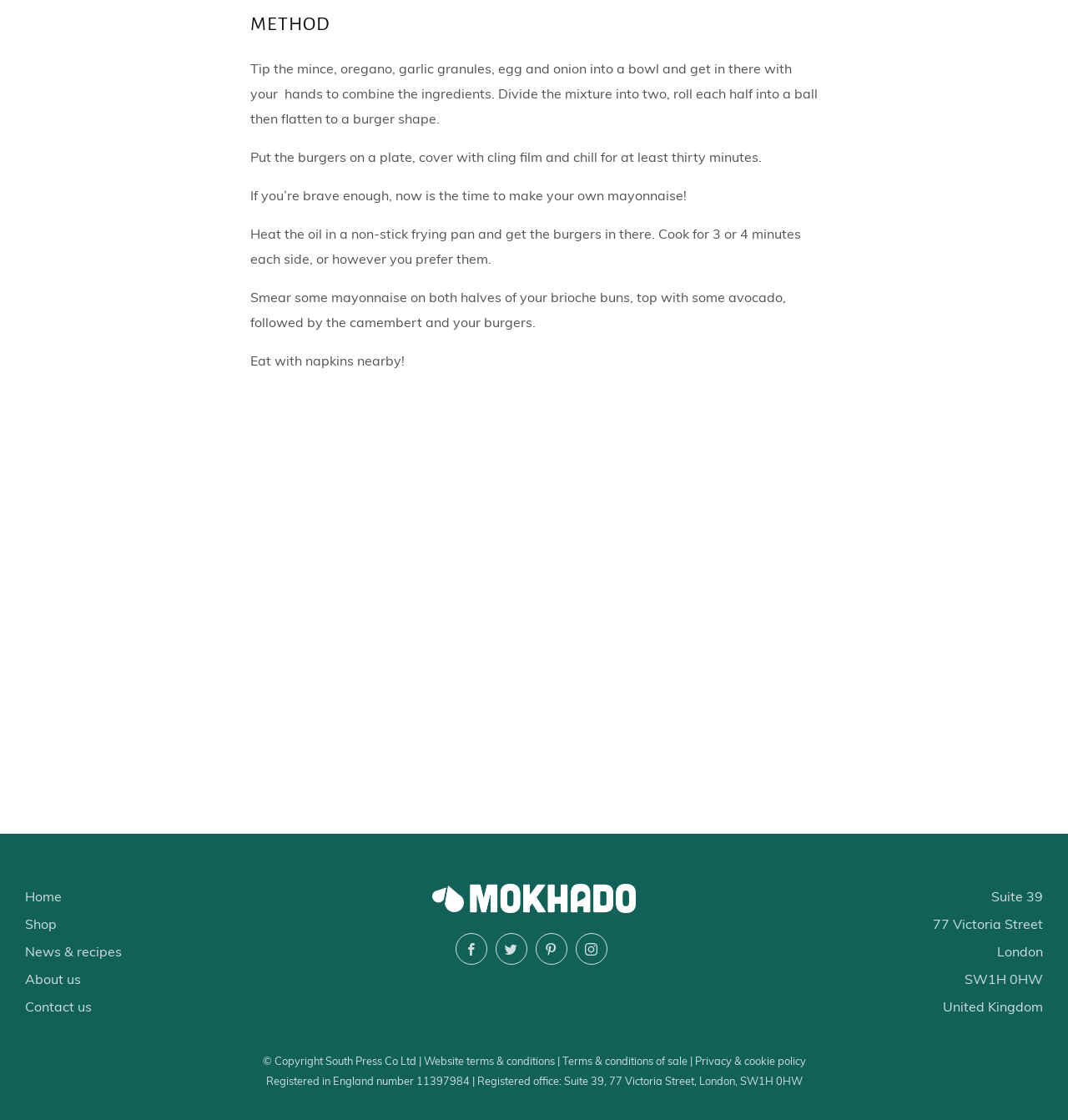Using the provided element description: "Terms & conditions of sale", determine the bounding box coordinates of the corresponding UI element in the screenshot.

[0.526, 0.941, 0.643, 0.953]